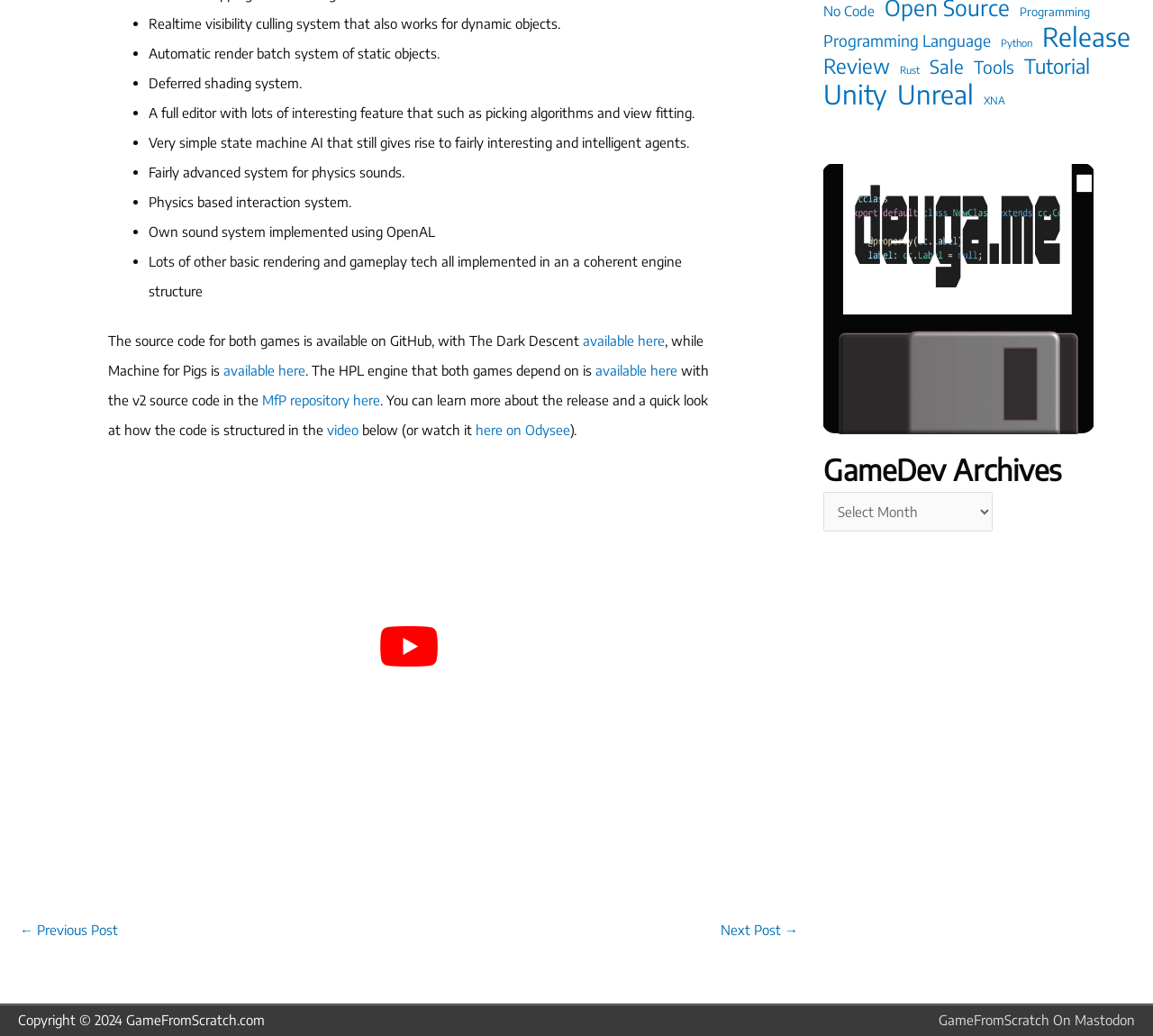Determine the bounding box for the UI element described here: "← Previous Post".

[0.017, 0.885, 0.102, 0.915]